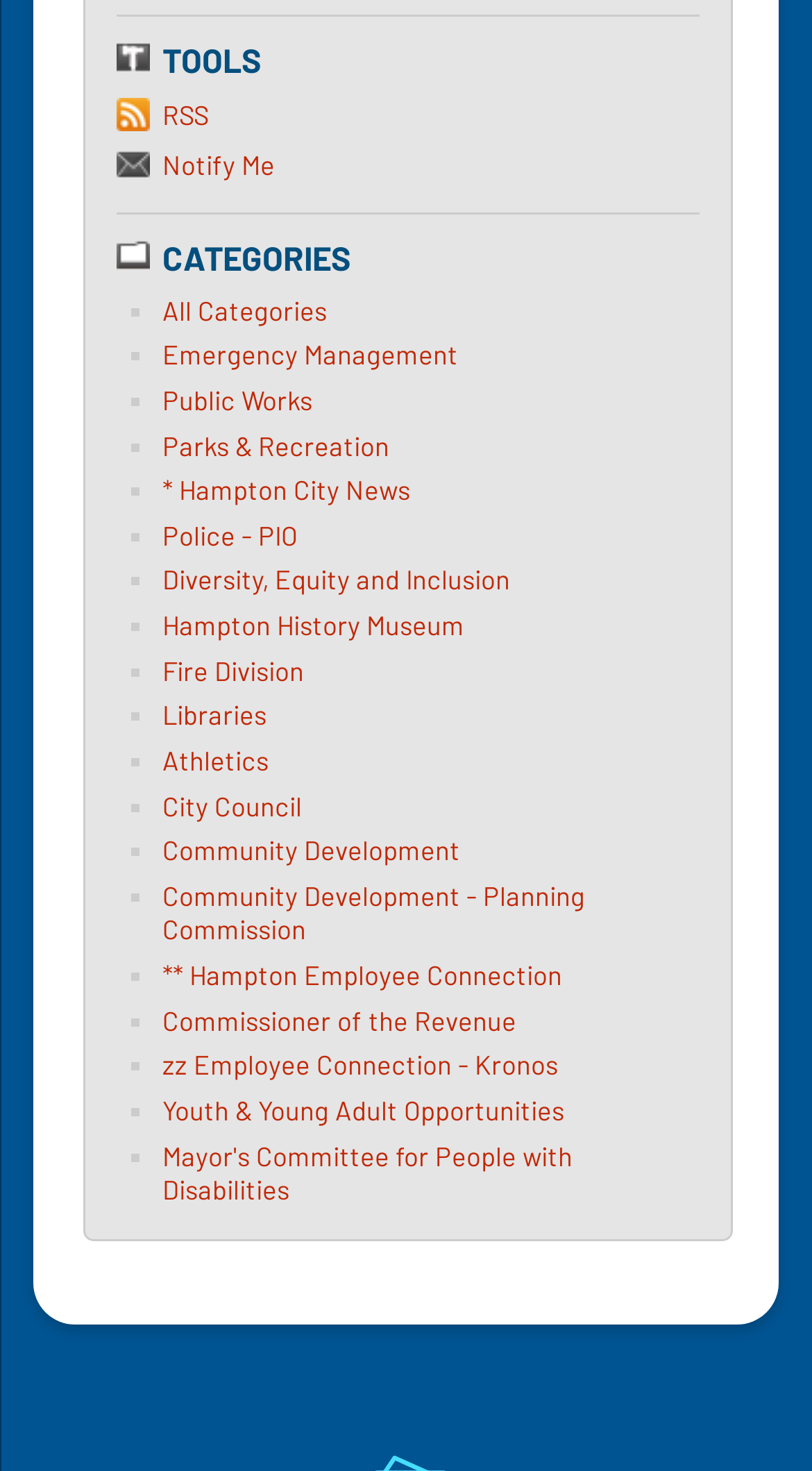Using the provided element description, identify the bounding box coordinates as (top-left x, top-left y, bottom-right x, bottom-right y). Ensure all values are between 0 and 1. Description: 020 3322 8143

None